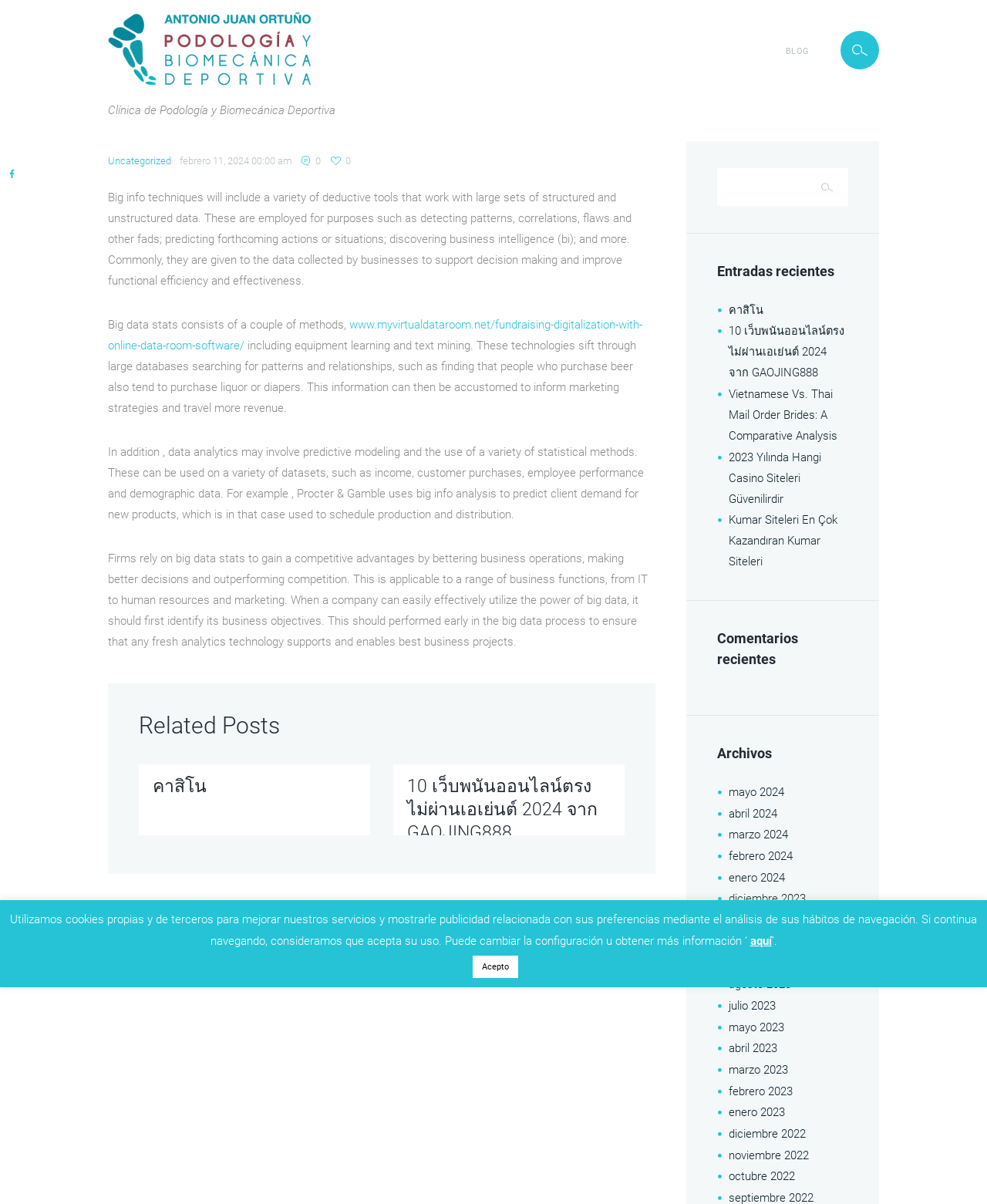Based on the element description 简体中文, identify the bounding box coordinates for the UI element. The coordinates should be in the format (top-left x, top-left y, bottom-right x, bottom-right y) and within the 0 to 1 range.

None